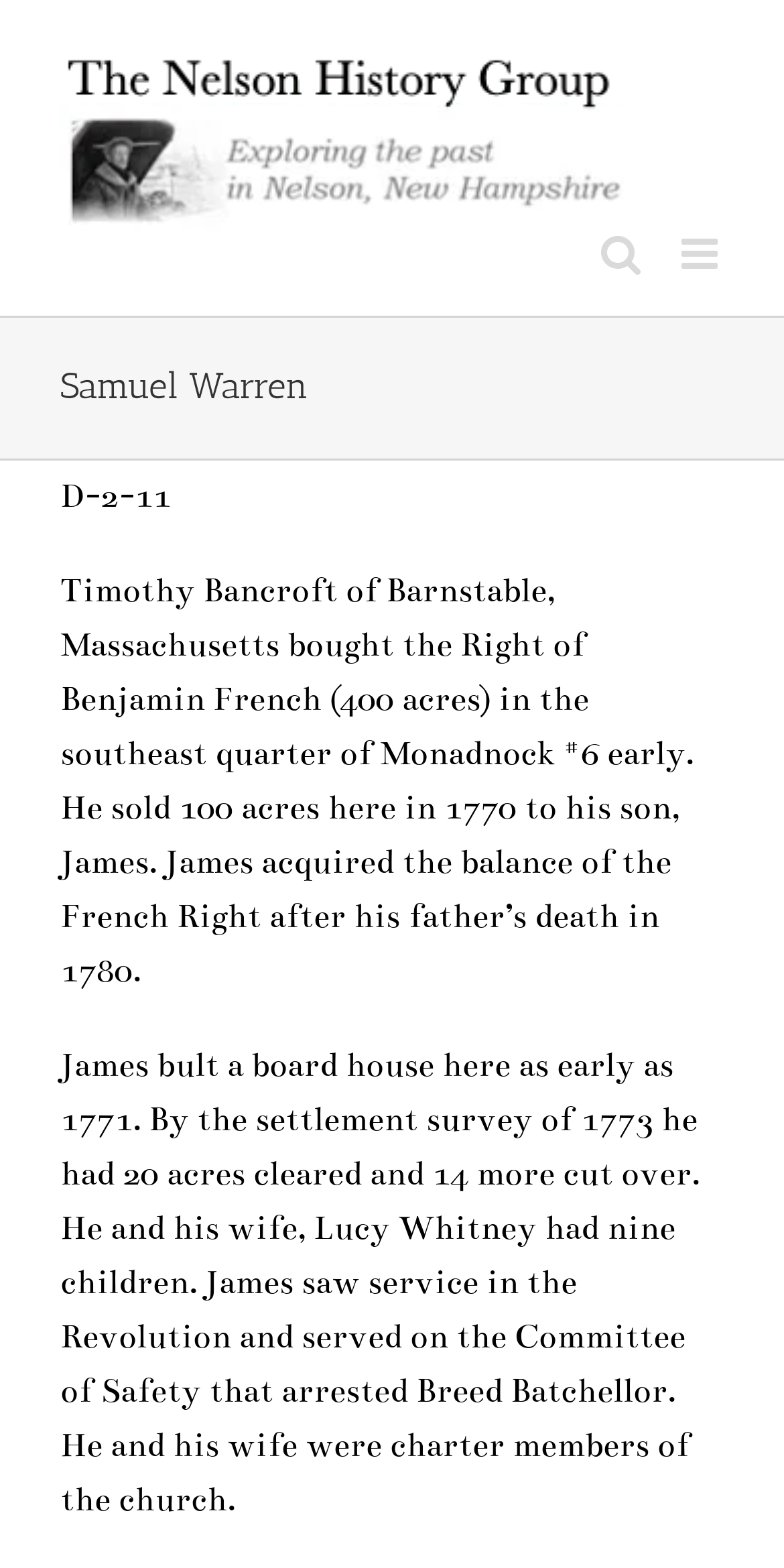Using the information shown in the image, answer the question with as much detail as possible: When did James build a board house?

According to the webpage, James built a board house here as early as 1771, as mentioned in the paragraph describing his life and activities.